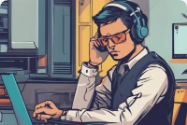Illustrate the image with a detailed caption.

The image depicts a young man engaged in a professional setting, wearing a stylish suit complemented by bright orange glasses and headphones. He is intently focused on a laptop, suggesting that he is likely involved in a task that requires concentration, such as customer support or tech assistance. The background includes elements of a modern workspace, reflecting a blend of technology and professionalism. This visual aligns with the theme of "limitations of artificial intelligence chatbots," suggesting a narrative about the challenges and human interaction in AI-driven services. The environment hints at innovation and adaptation in roles that require both human empathy and technological tools.